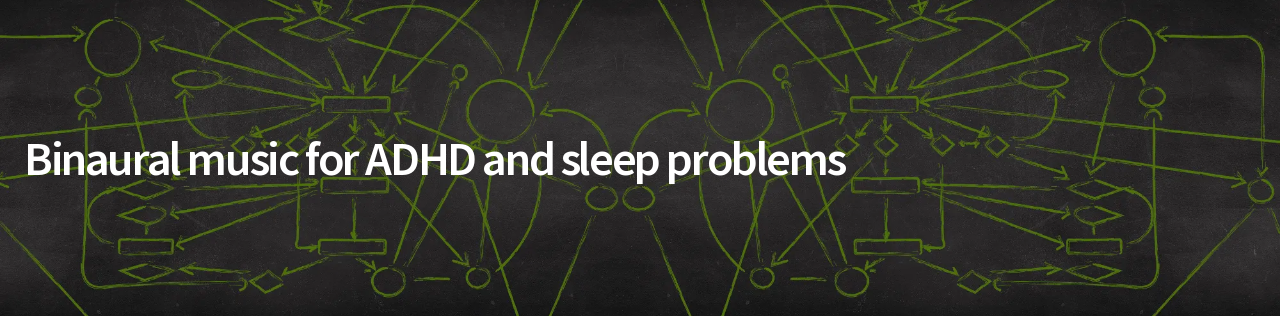What is the focus of the title text in the image?
Please provide a comprehensive answer to the question based on the webpage screenshot.

The caption states that the title text is 'prominently displayed in white, conveying a strong focus on the benefits of binaural music as a therapeutic approach', which suggests that the title text emphasizes the advantages of binaural music.